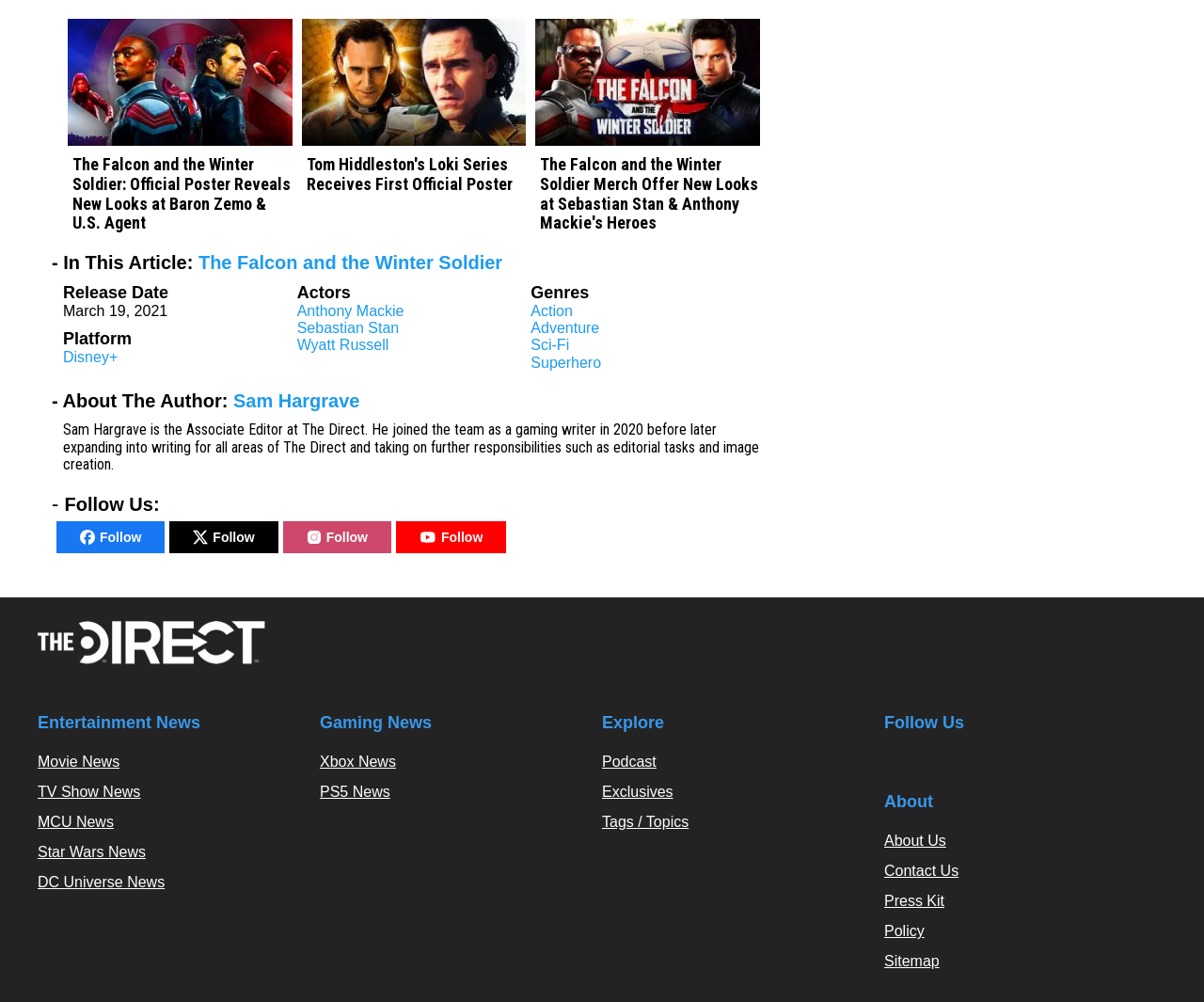Determine the bounding box coordinates of the element that should be clicked to execute the following command: "Explore MCU News".

[0.031, 0.812, 0.094, 0.828]